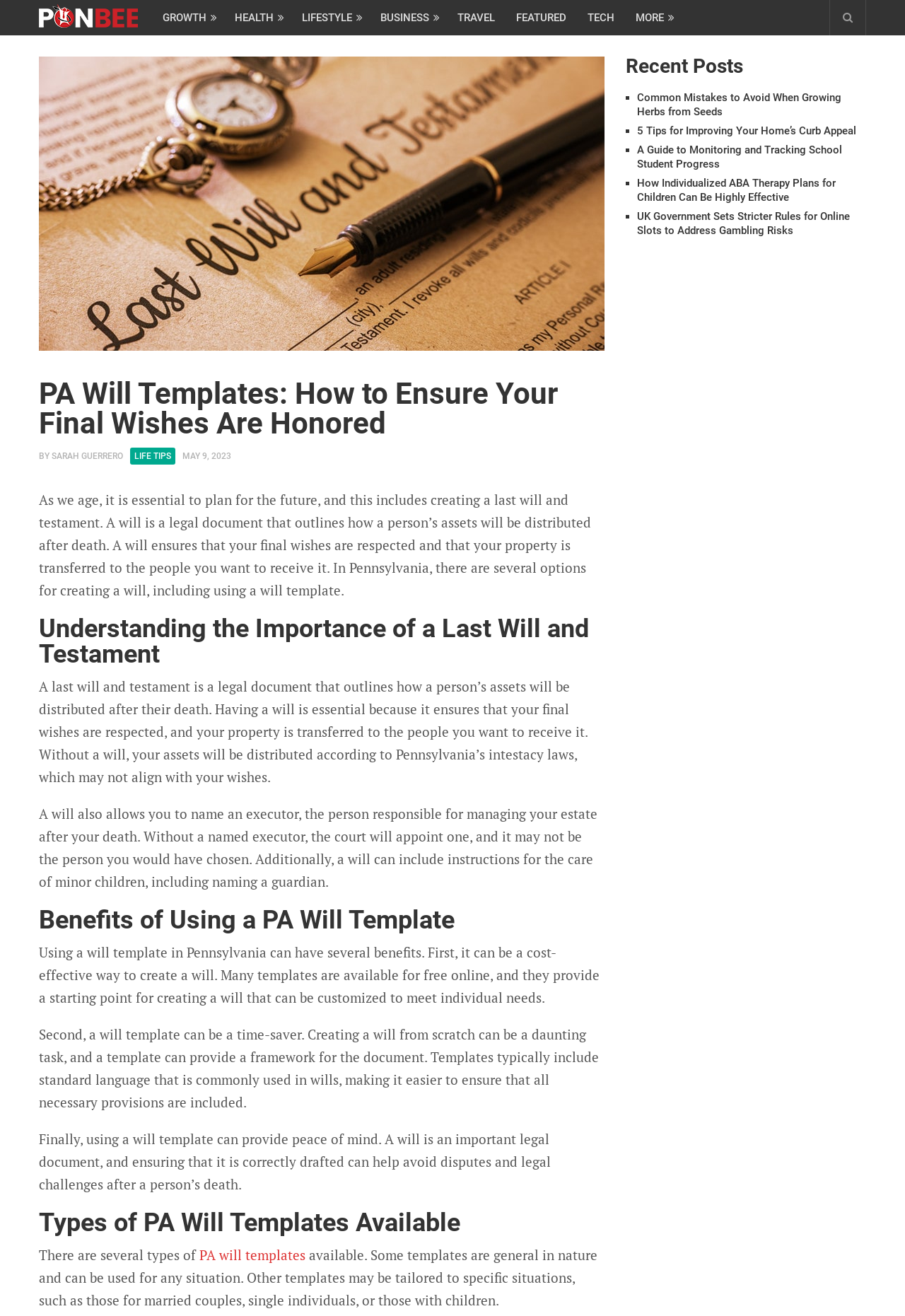Identify the bounding box for the element characterized by the following description: "Sarah Guerrero".

[0.057, 0.343, 0.136, 0.35]